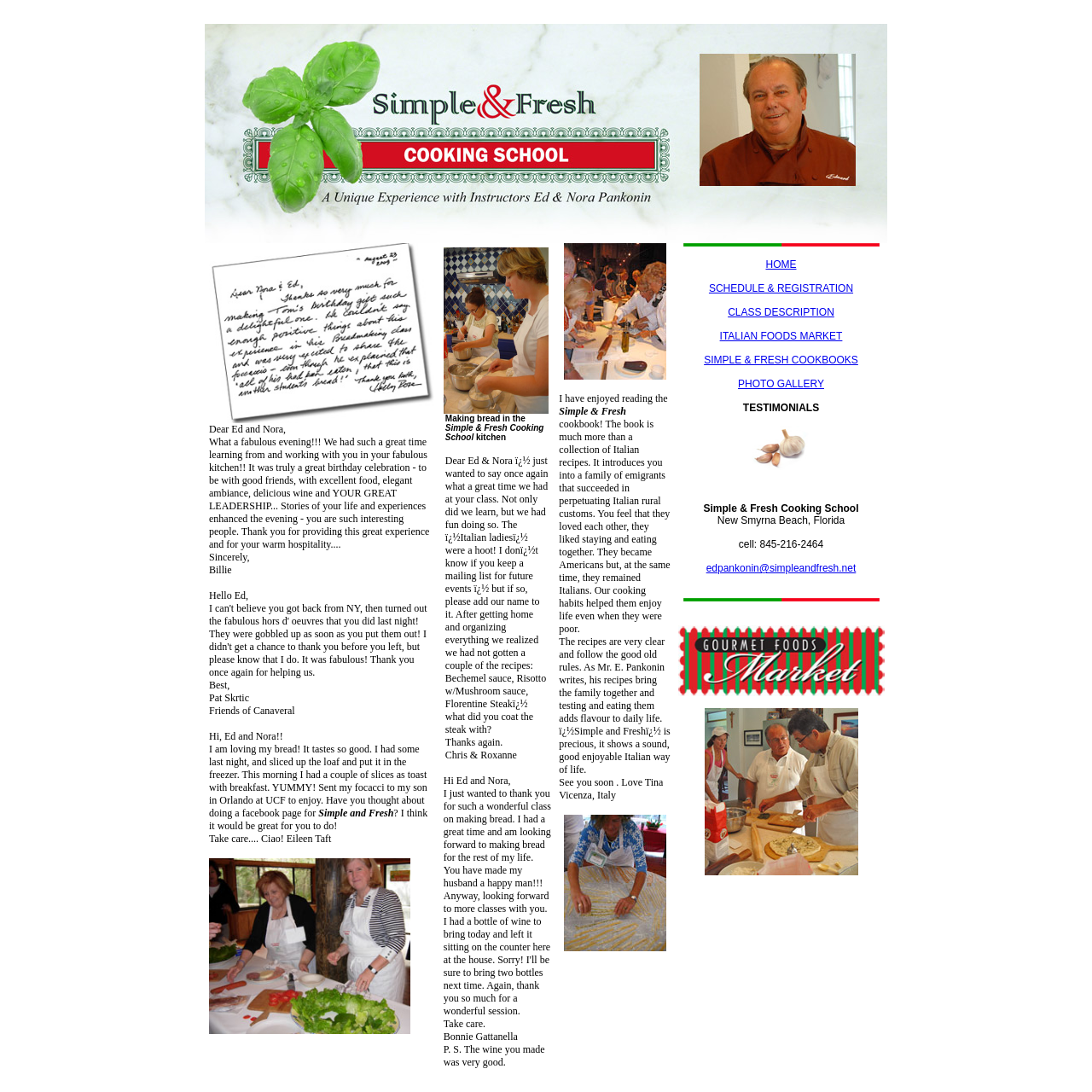Identify and provide the bounding box for the element described by: "edpankonin@simpleandfresh.net".

[0.647, 0.515, 0.784, 0.526]